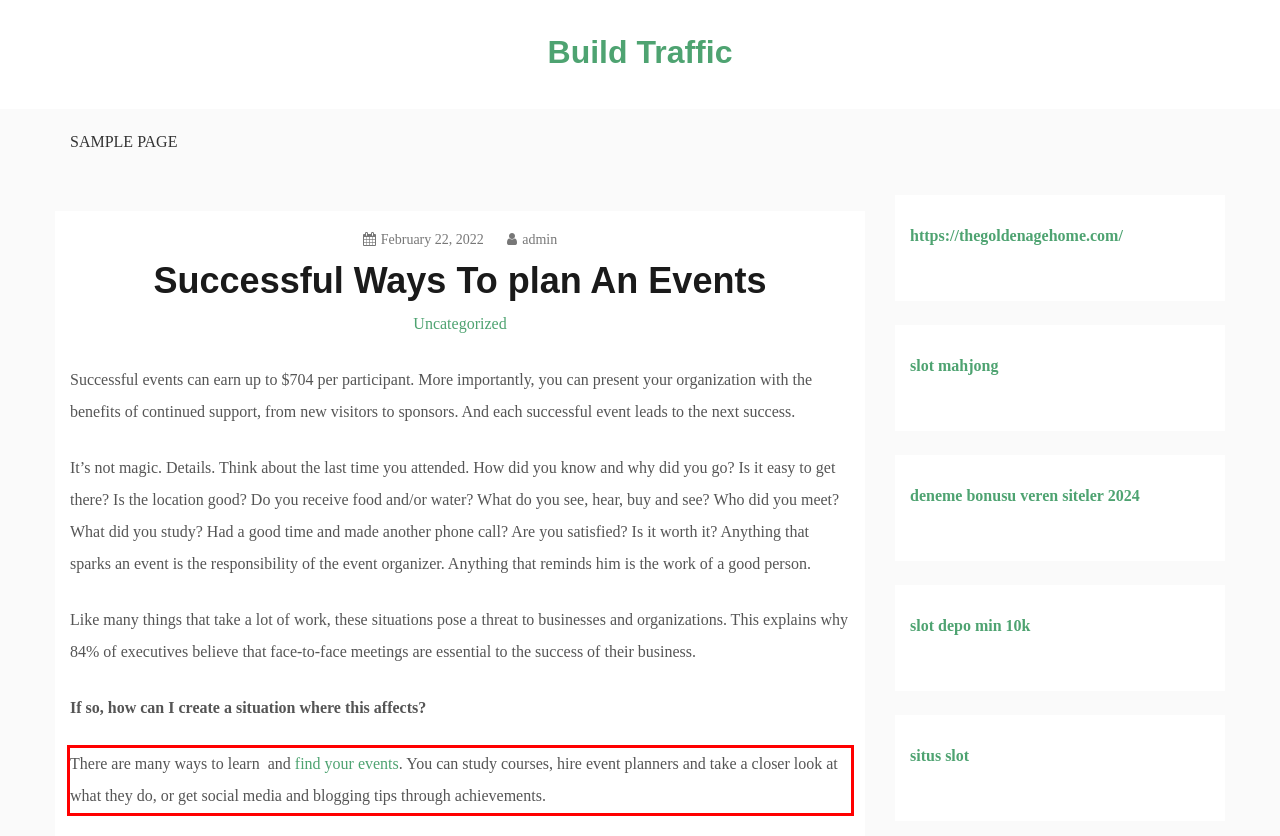You have a screenshot of a webpage with a red bounding box. Identify and extract the text content located inside the red bounding box.

There are many ways to learn and find your events. You can study courses, hire event planners and take a closer look at what they do, or get social media and blogging tips through achievements.